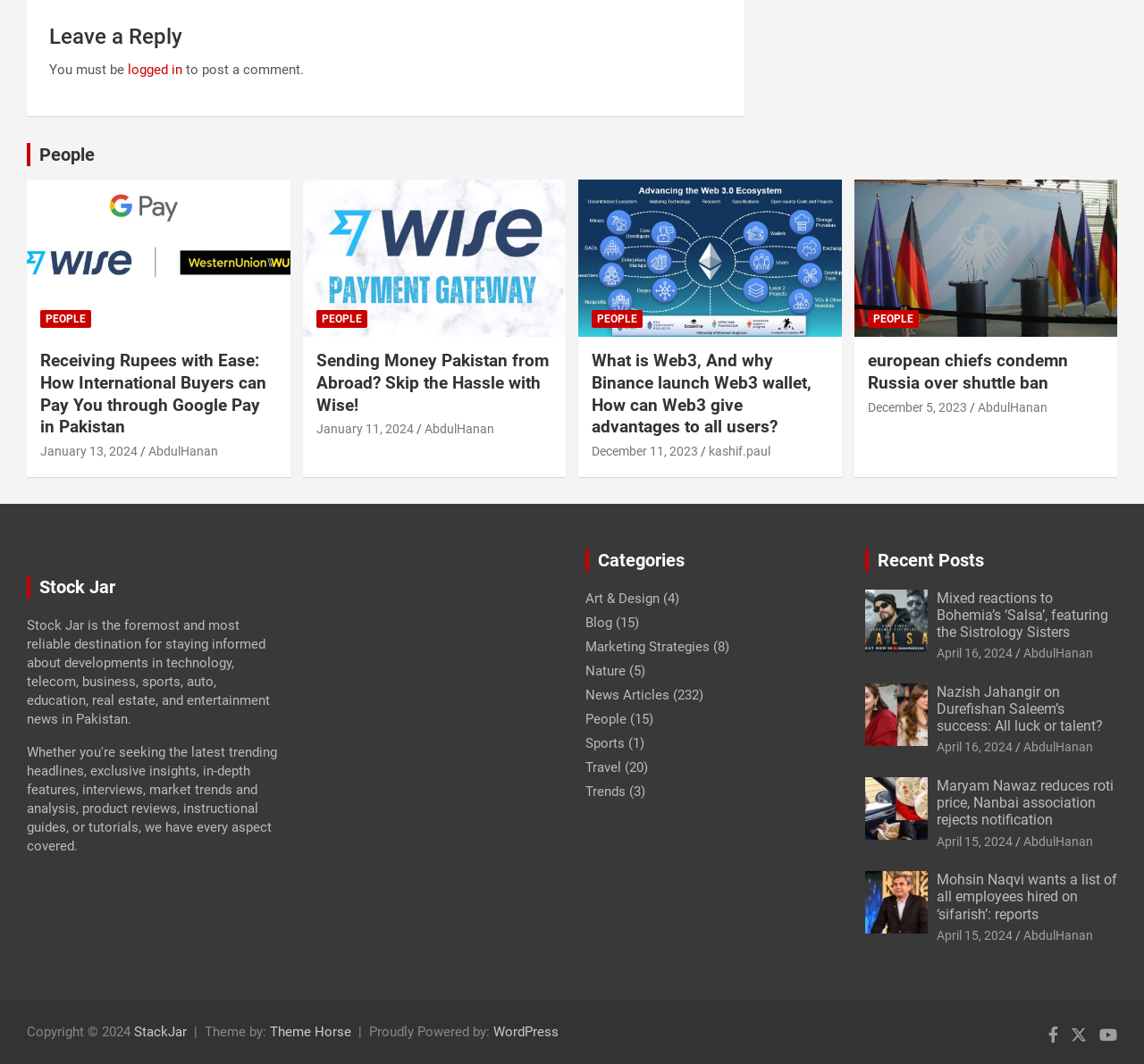Please give a short response to the question using one word or a phrase:
How many categories are listed on the webpage?

9